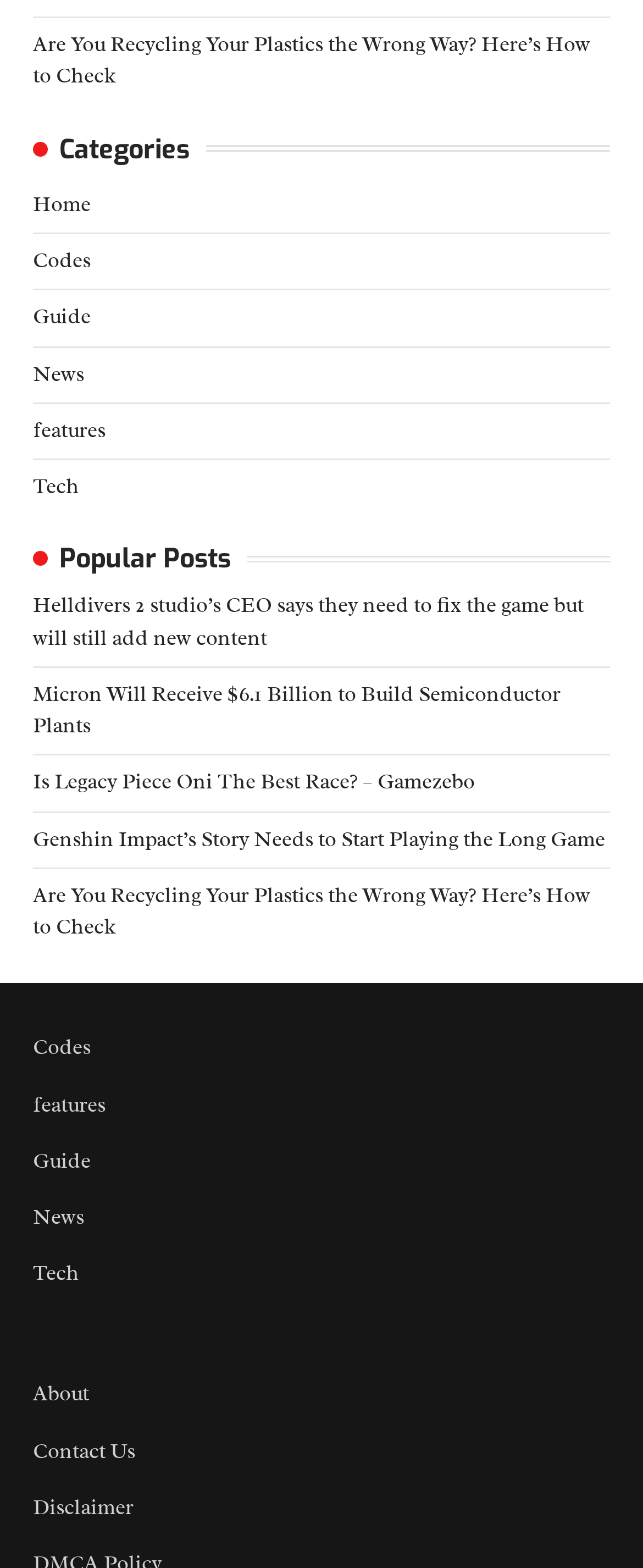How many categories are there?
Based on the screenshot, give a detailed explanation to answer the question.

I counted the number of links under the 'Categories' heading, which are 'Home', 'Codes', 'Guide', 'News', 'features', 'Tech', 'About', 'Contact Us', and 'Disclaimer'. There are 9 categories in total.